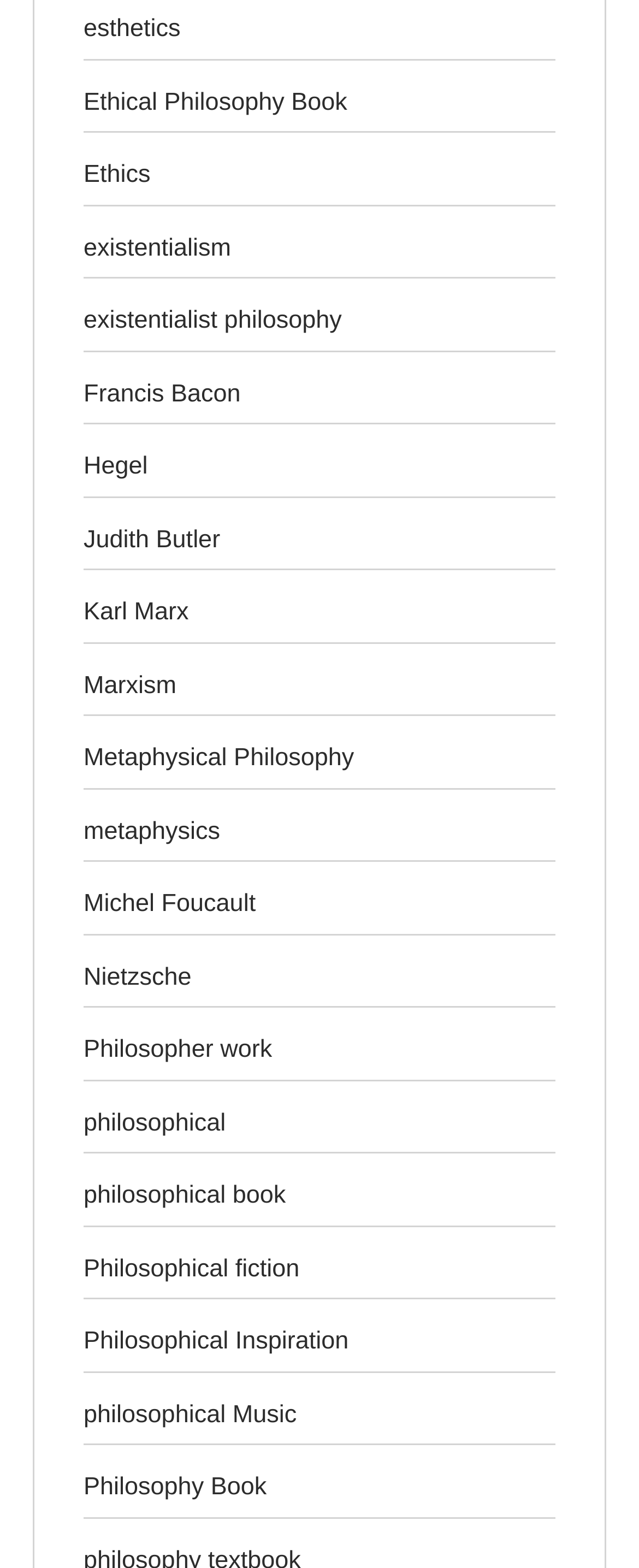Please identify the bounding box coordinates of the clickable area that will allow you to execute the instruction: "read about Michel Foucault".

[0.131, 0.567, 0.4, 0.585]